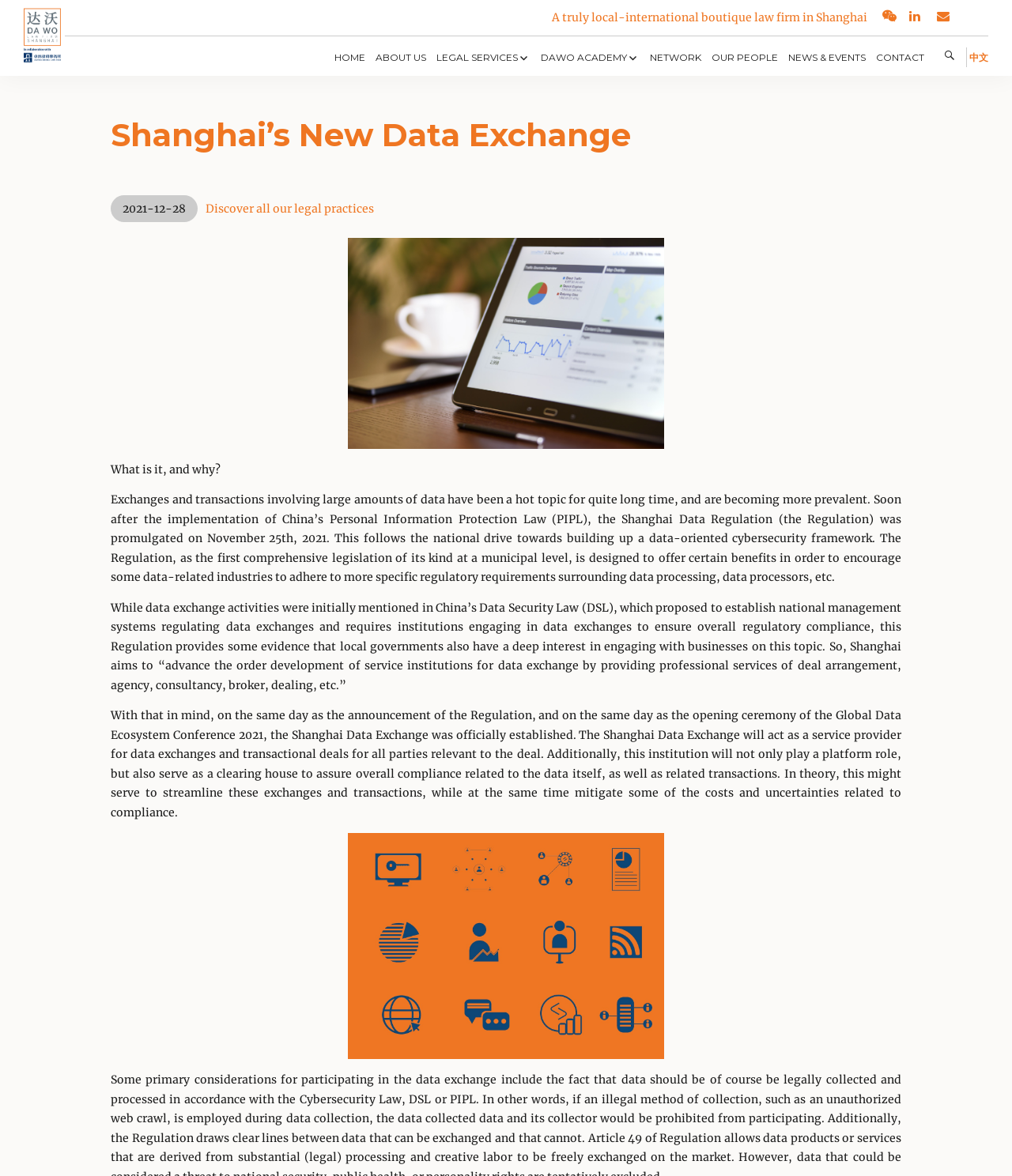Could you find the bounding box coordinates of the clickable area to complete this instruction: "Switch to Chinese language"?

[0.955, 0.04, 0.977, 0.057]